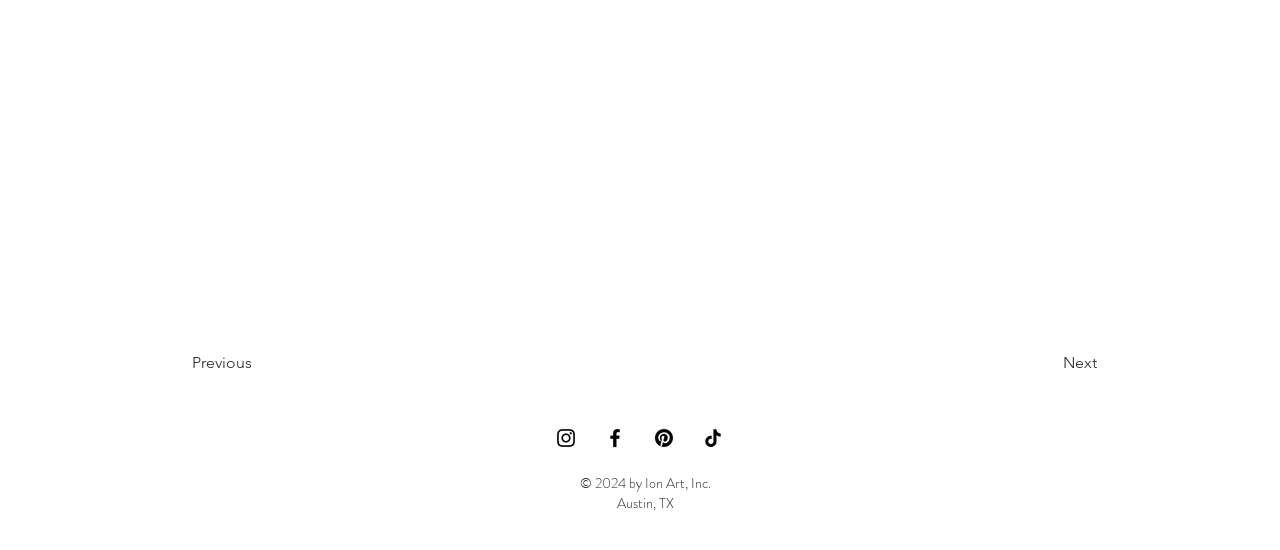Examine the image and give a thorough answer to the following question:
What is the year mentioned in the copyright text?

I found the year '2024' mentioned in the copyright text '© 2024 by Ion Art, Inc.' at the bottom of the page, which is likely the year the content was created or published.